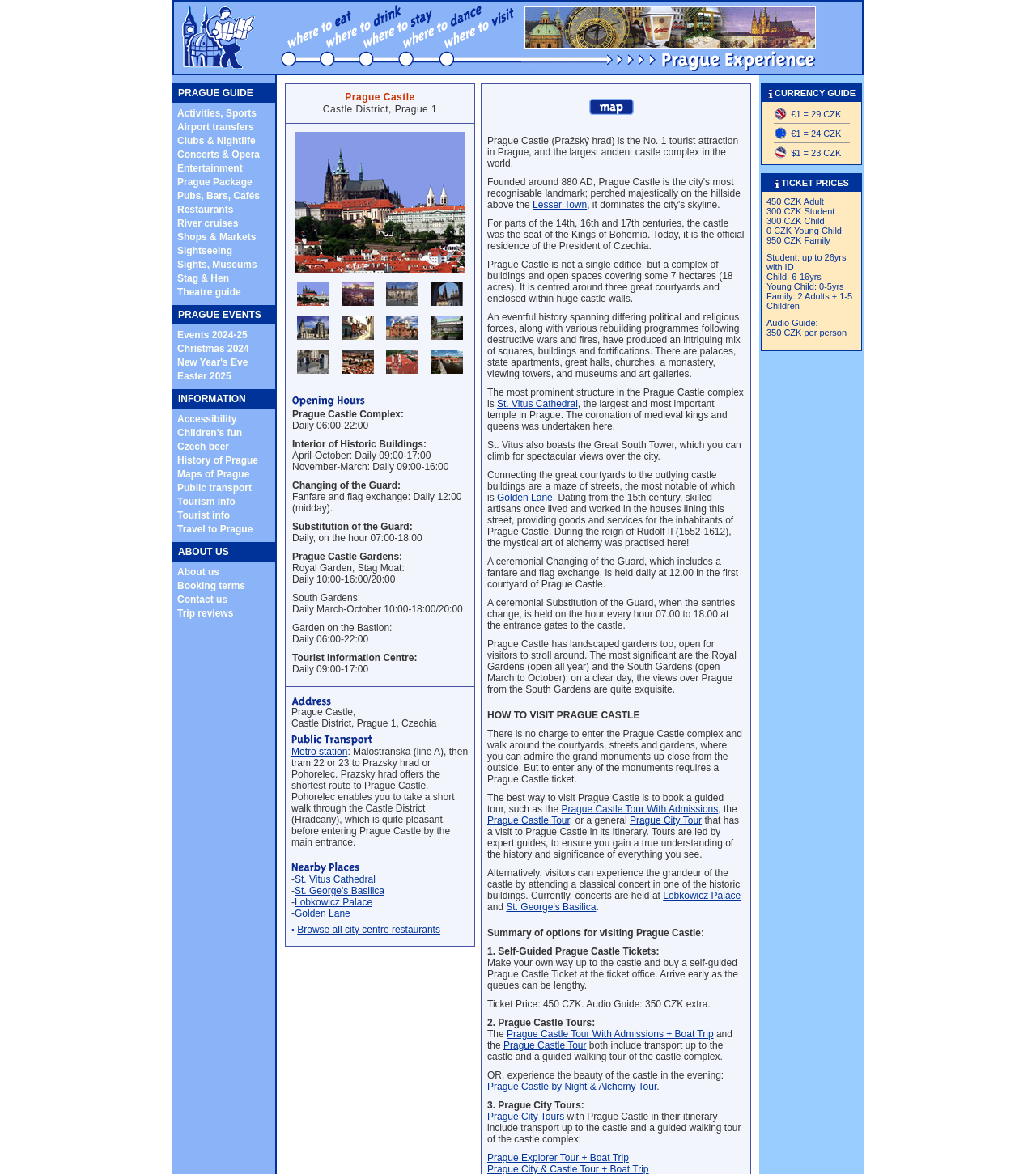Generate the text of the webpage's primary heading.

Prague Castle
Castle District, Prague 1